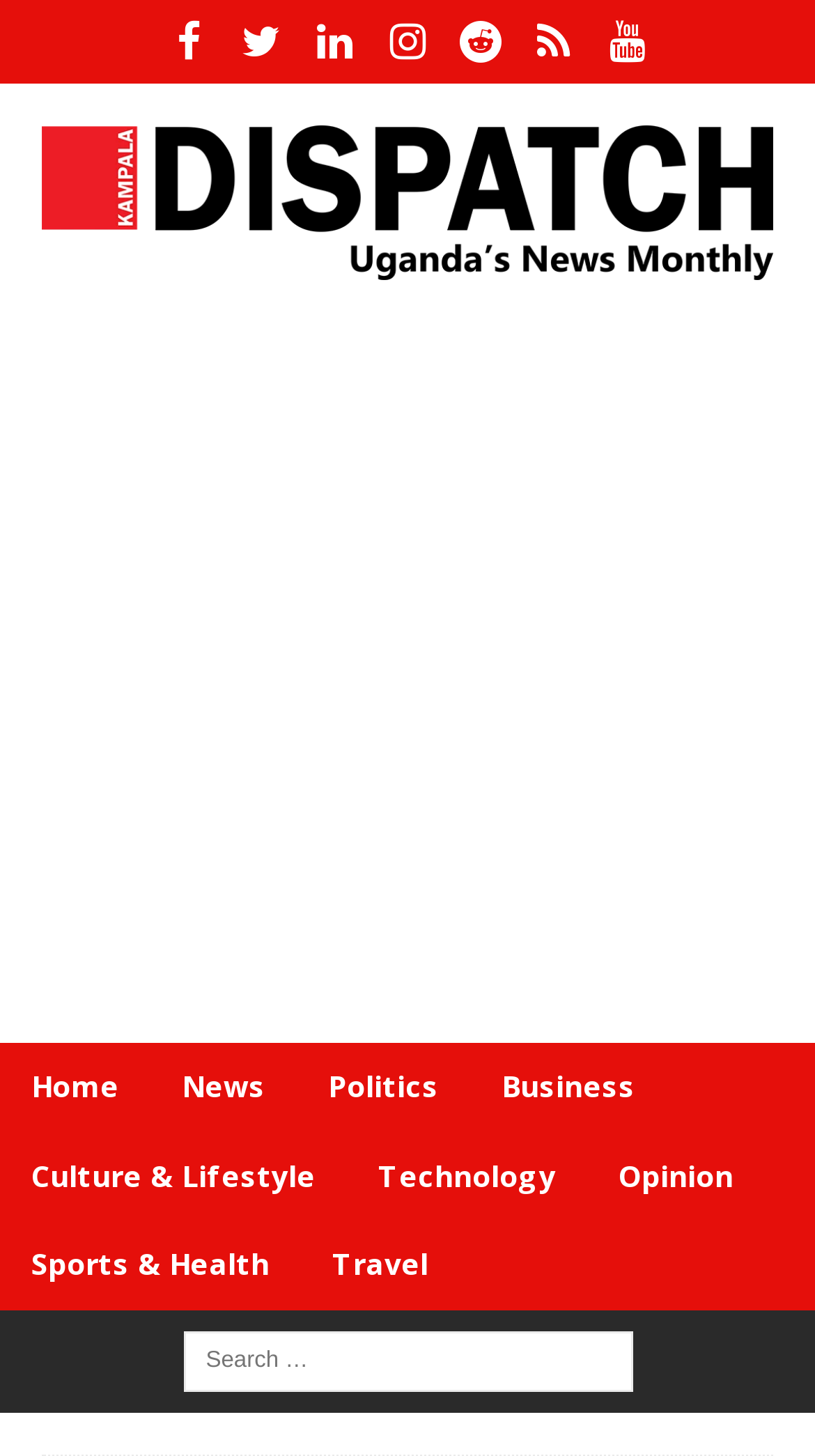Determine the bounding box coordinates of the clickable element to complete this instruction: "Search for news". Provide the coordinates in the format of four float numbers between 0 and 1, [left, top, right, bottom].

[0.224, 0.914, 0.776, 0.955]